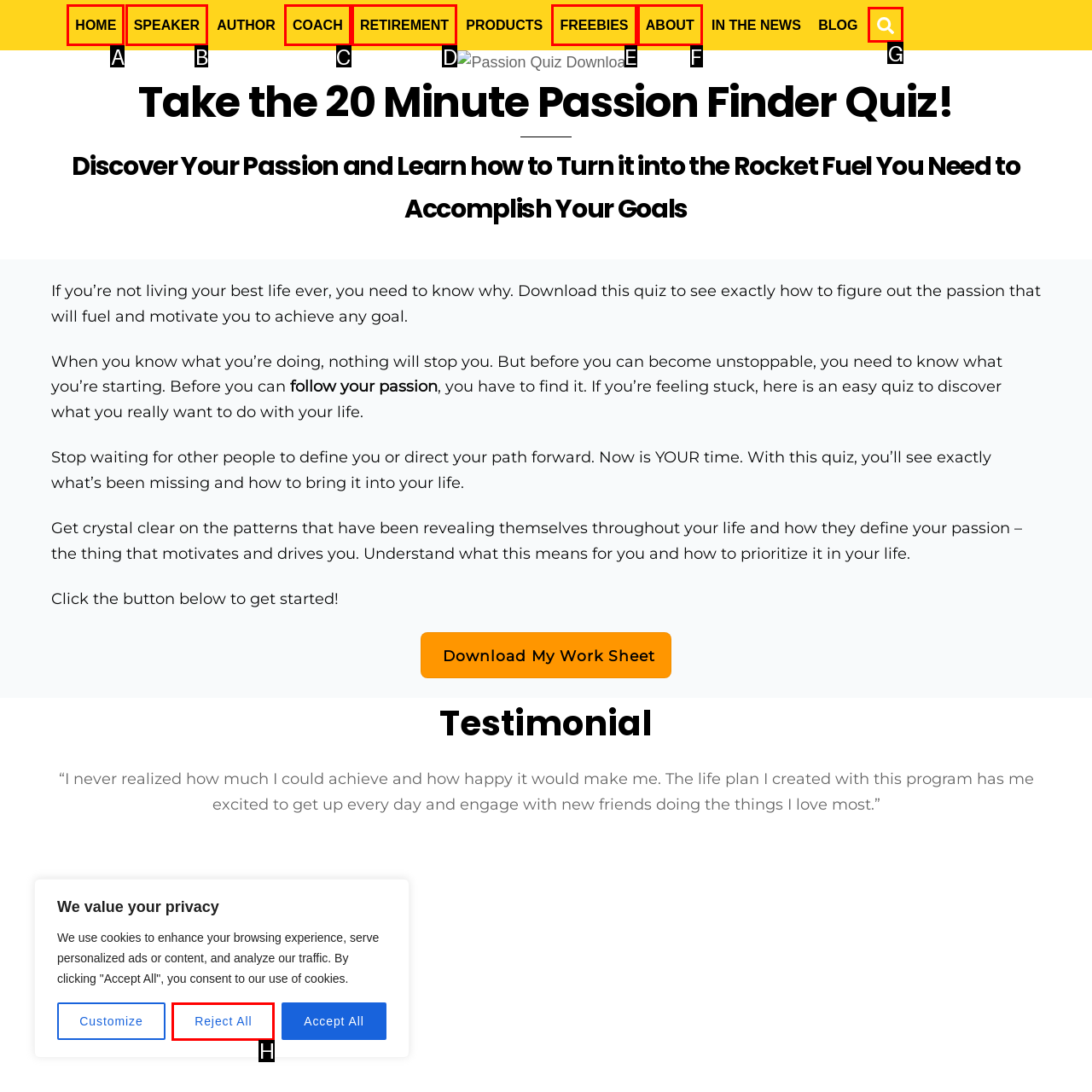Choose the UI element you need to click to carry out the task: Search the website.
Respond with the corresponding option's letter.

G